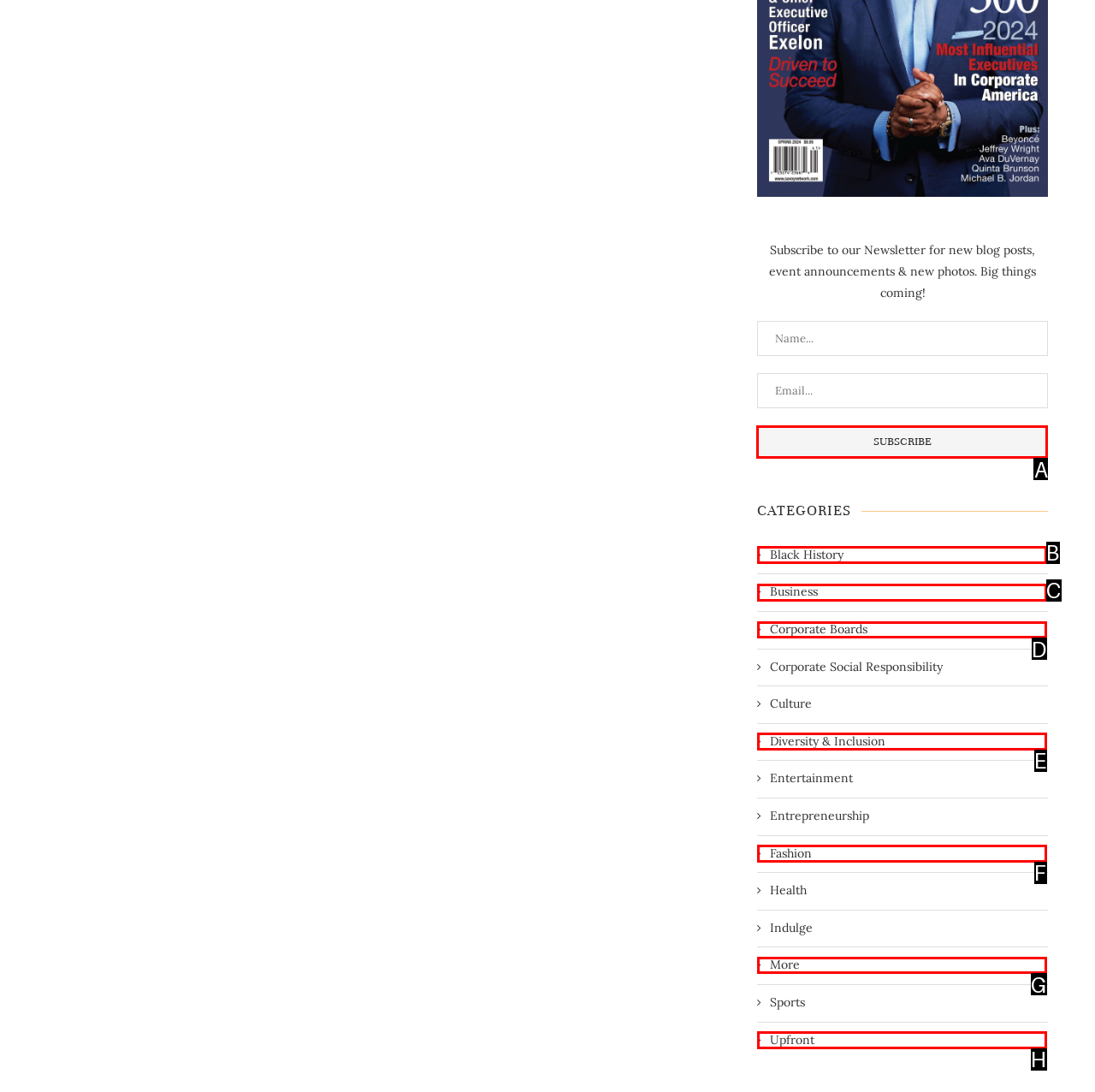What is the letter of the UI element you should click to Subscribe to the newsletter? Provide the letter directly.

A